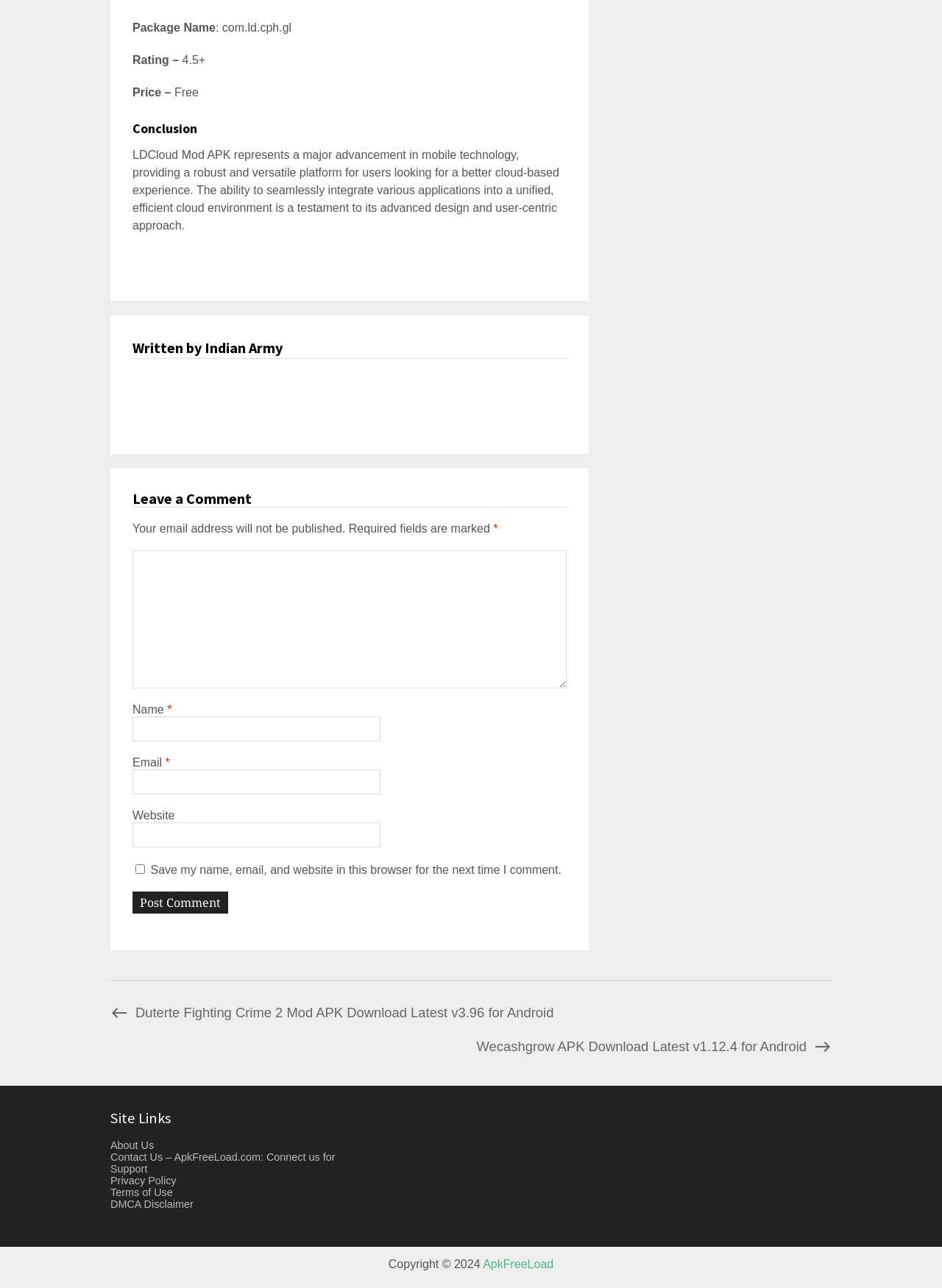What is the purpose of the checkbox?
Based on the image, give a one-word or short phrase answer.

Save comment information